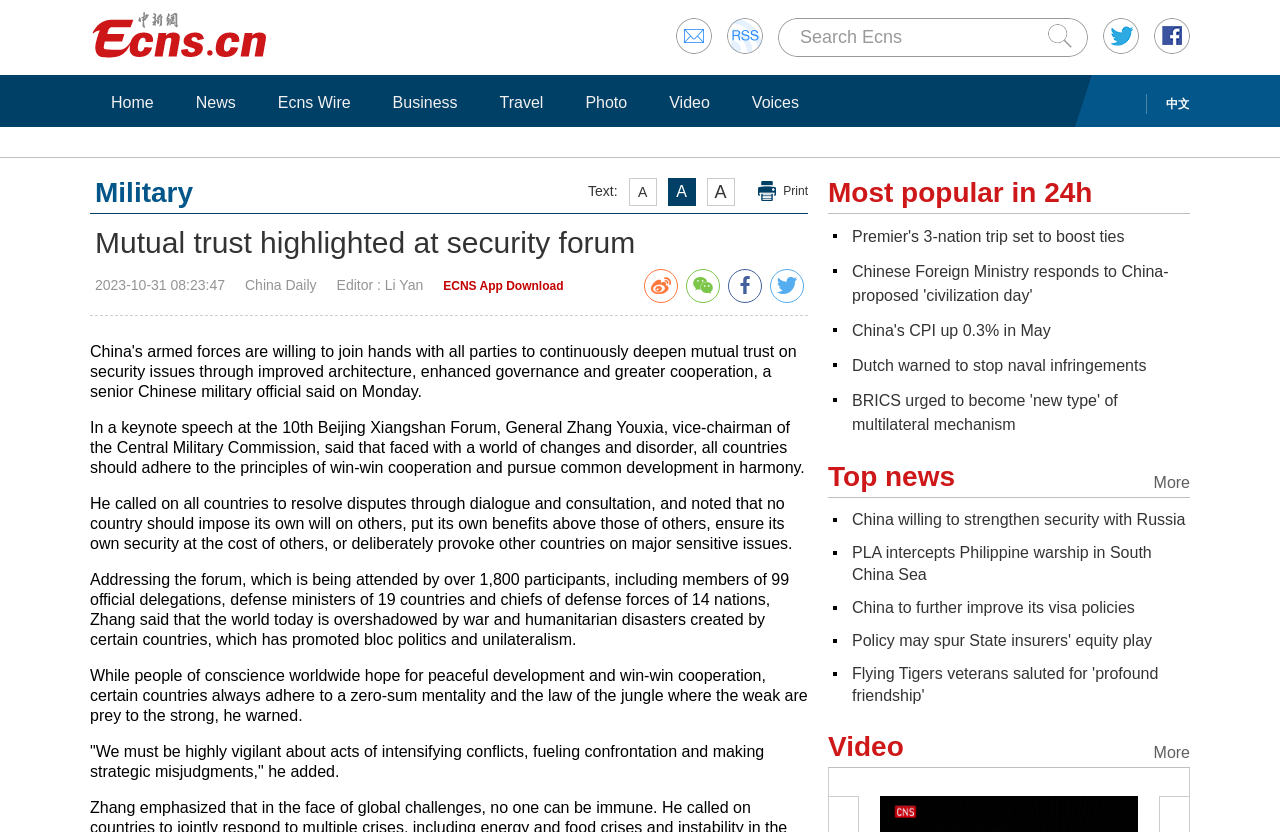Please provide a one-word or phrase answer to the question: 
What is the name of the editor of the article?

Li Yan